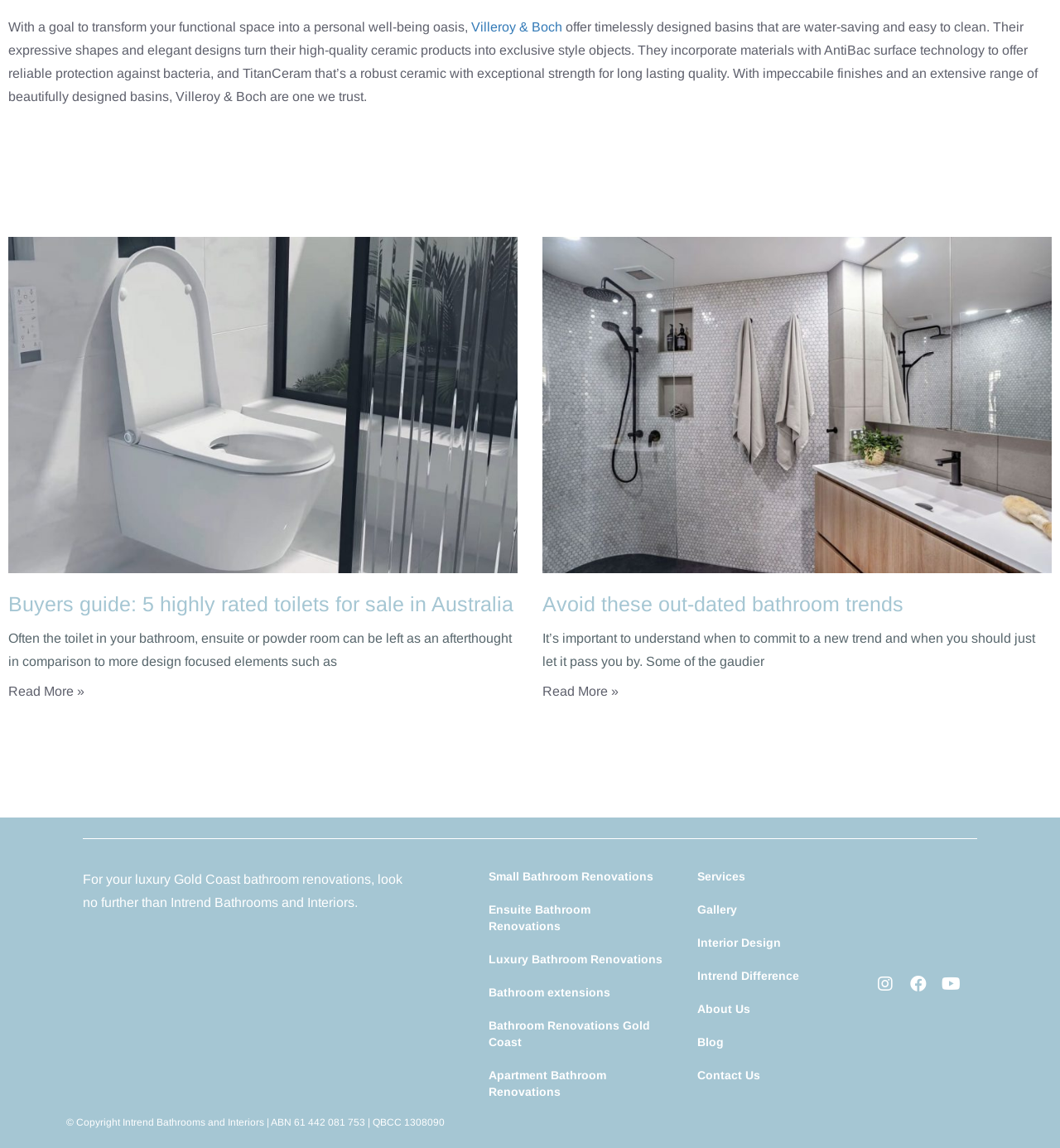Please identify the bounding box coordinates of the region to click in order to complete the given instruction: "Learn about out-dated bathroom trends". The coordinates should be four float numbers between 0 and 1, i.e., [left, top, right, bottom].

[0.512, 0.516, 0.852, 0.536]